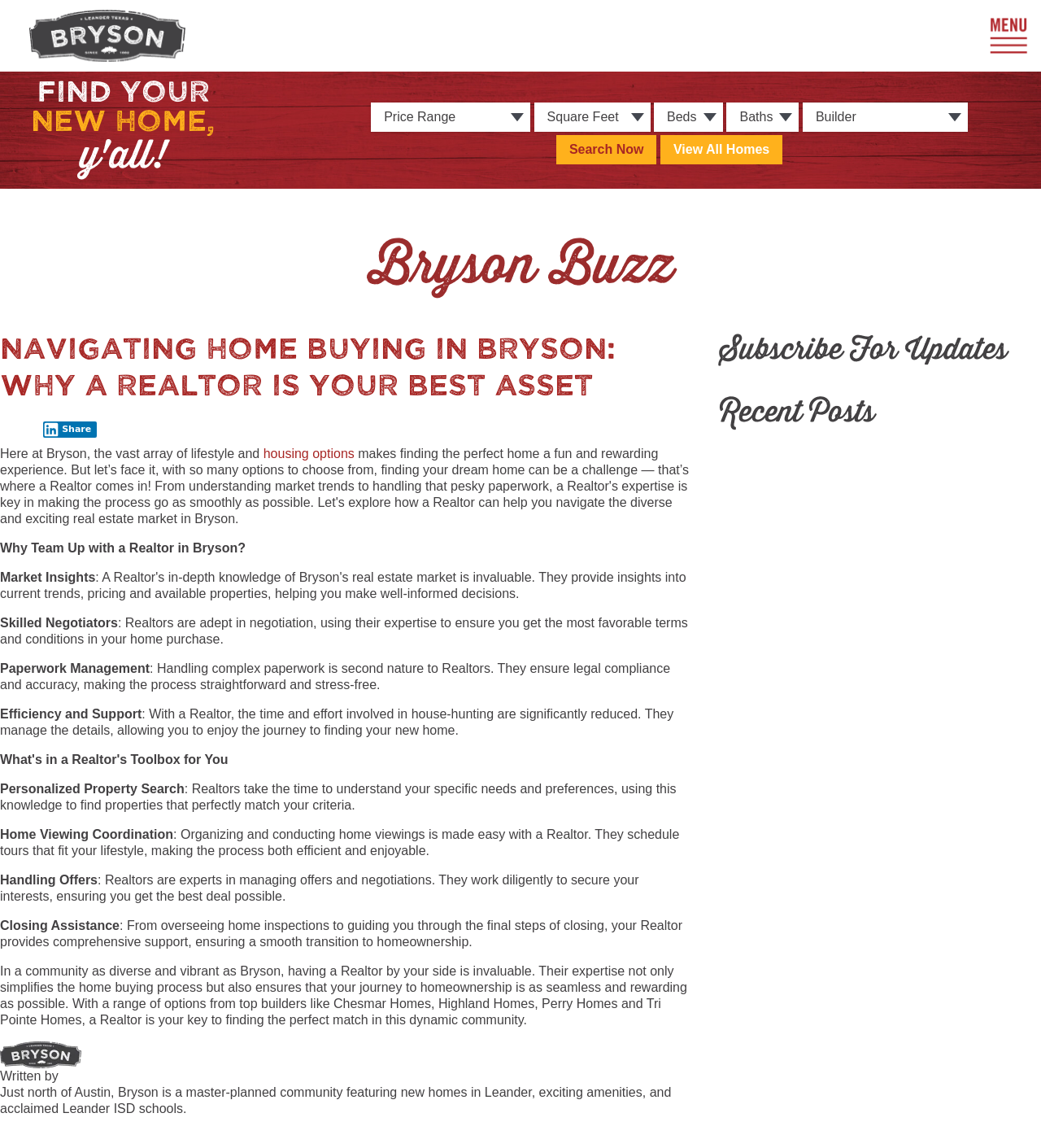Please identify the bounding box coordinates of the element on the webpage that should be clicked to follow this instruction: "Select a price range". The bounding box coordinates should be given as four float numbers between 0 and 1, formatted as [left, top, right, bottom].

[0.356, 0.089, 0.509, 0.115]